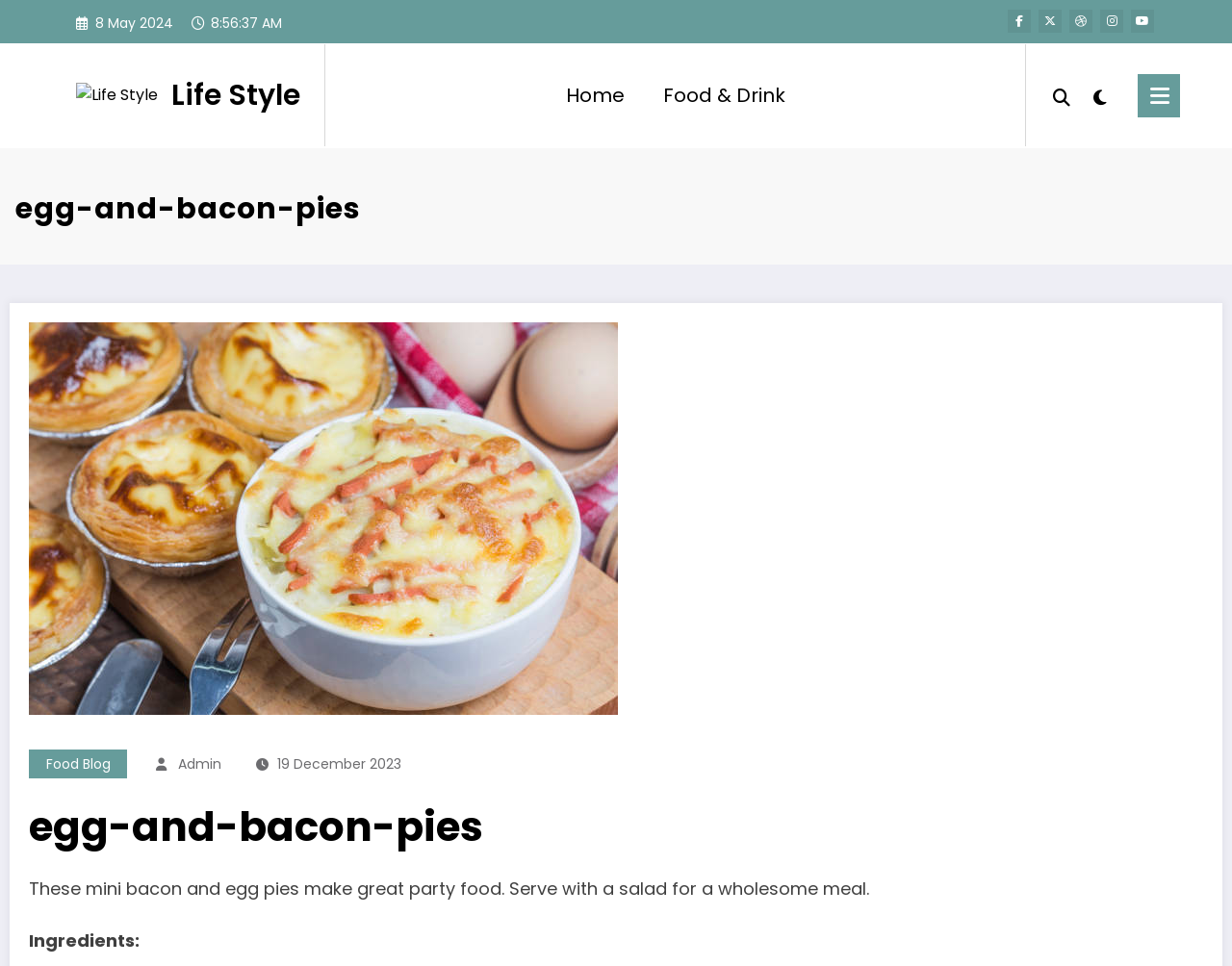Can you find the bounding box coordinates for the element that needs to be clicked to execute this instruction: "check Admin page"? The coordinates should be given as four float numbers between 0 and 1, i.e., [left, top, right, bottom].

[0.145, 0.78, 0.18, 0.8]